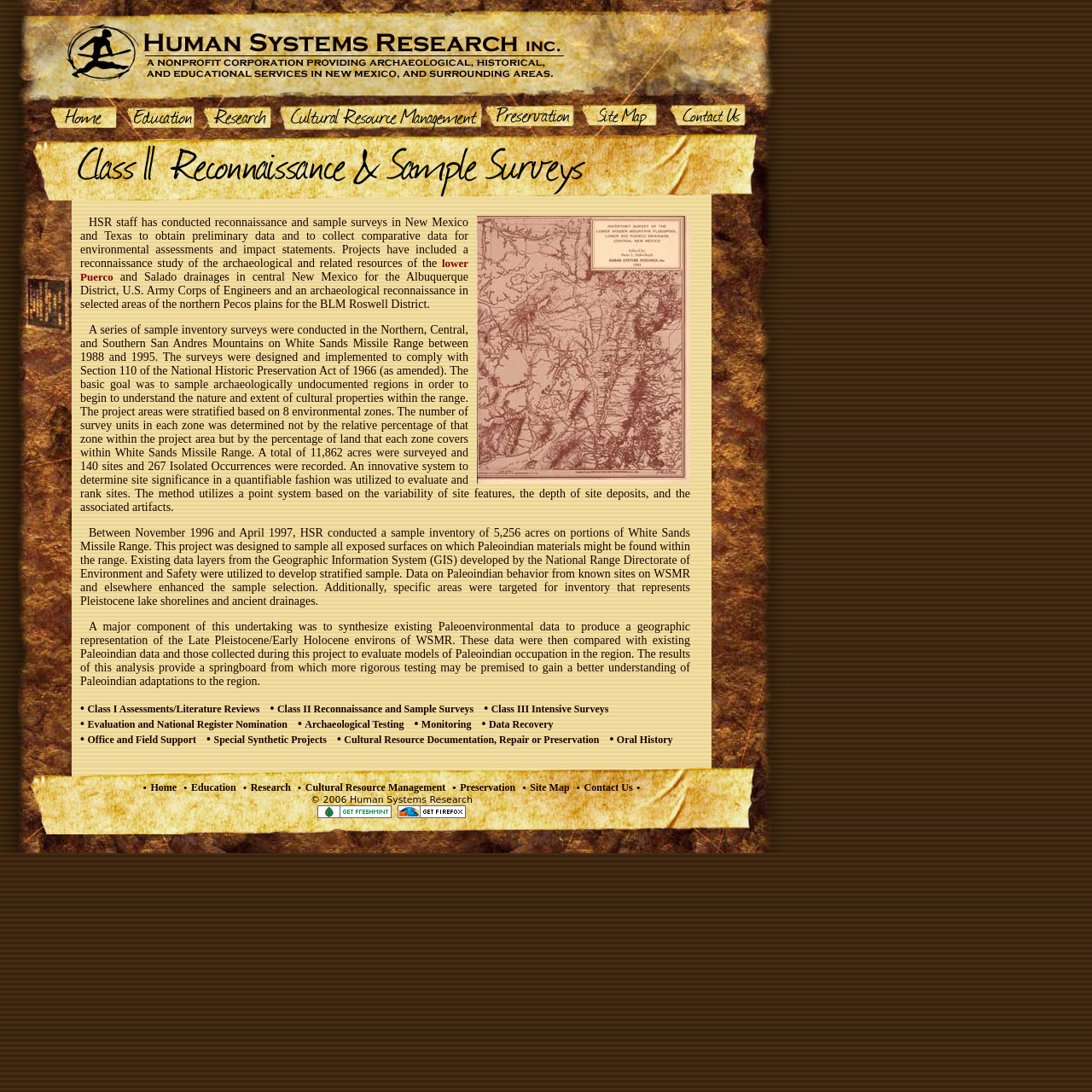Specify the bounding box coordinates of the element's area that should be clicked to execute the given instruction: "Click on the 'Class I Assessments/Literature Reviews' link". The coordinates should be four float numbers between 0 and 1, i.e., [left, top, right, bottom].

[0.08, 0.644, 0.238, 0.655]